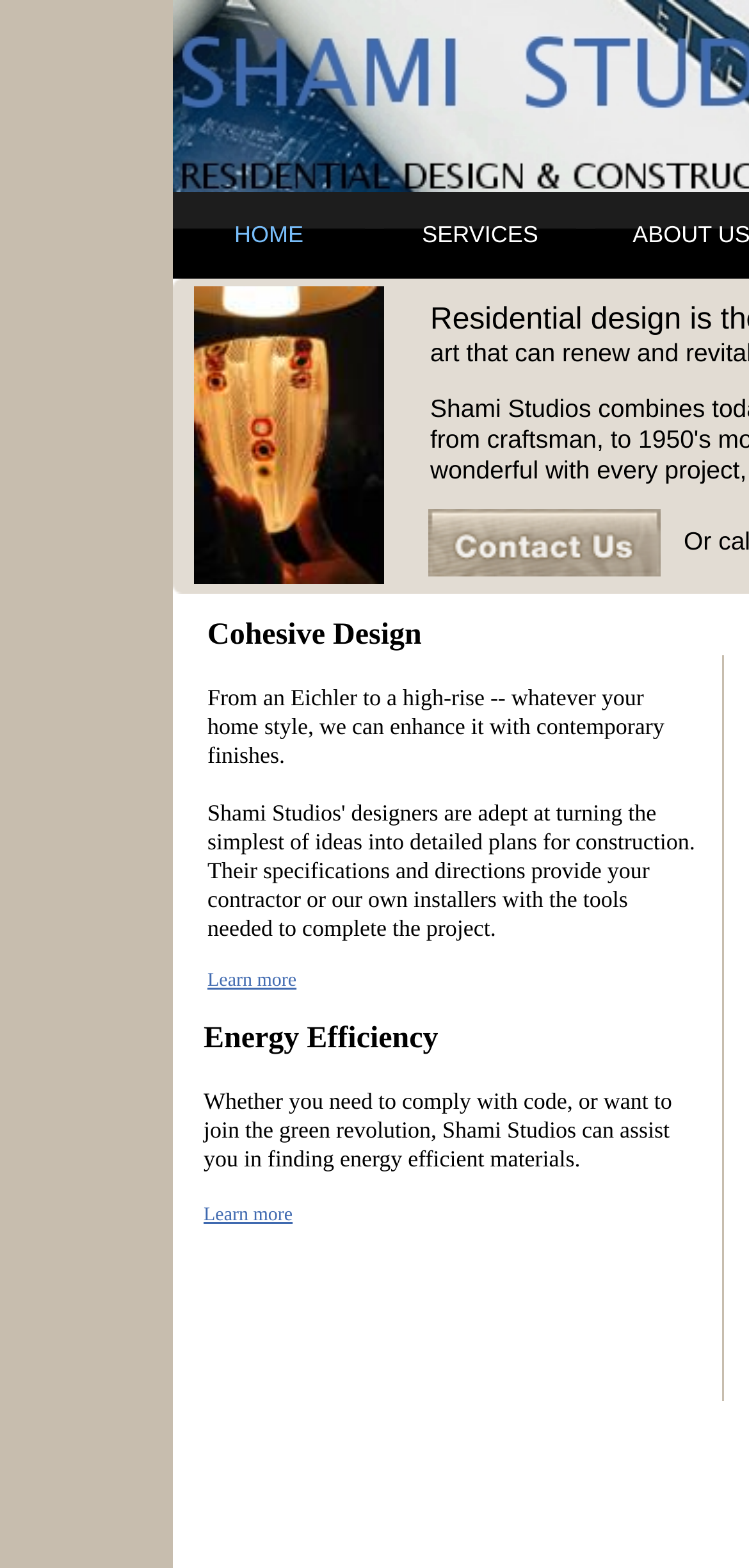Is there a contact method available on the webpage?
Refer to the image and answer the question using a single word or phrase.

Yes